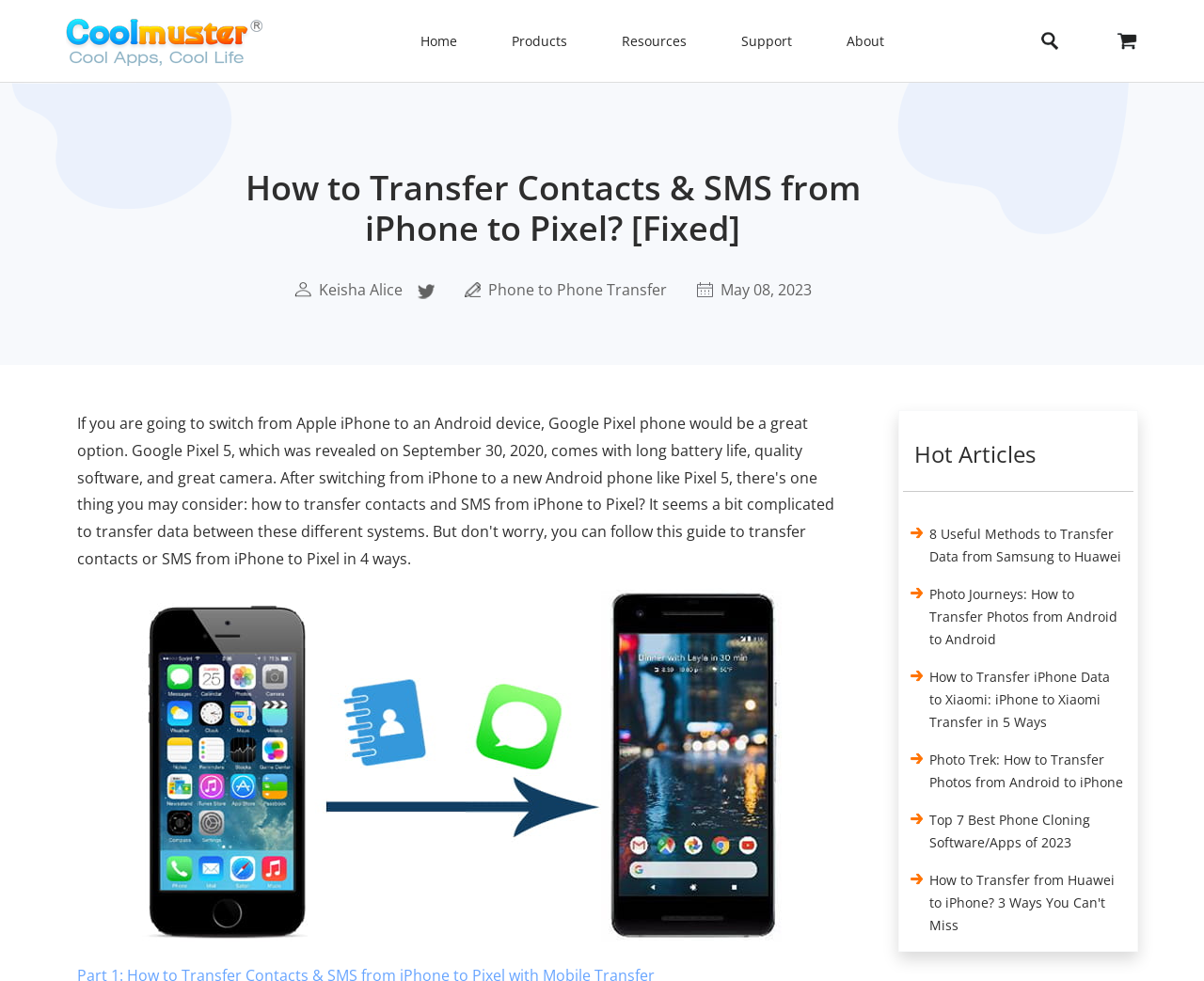What is the date of the article?
Refer to the image and give a detailed answer to the question.

I found the date 'May 08, 2023' in the StaticText element with bounding box coordinates [0.598, 0.285, 0.674, 0.306] which is likely to be the date of the article.